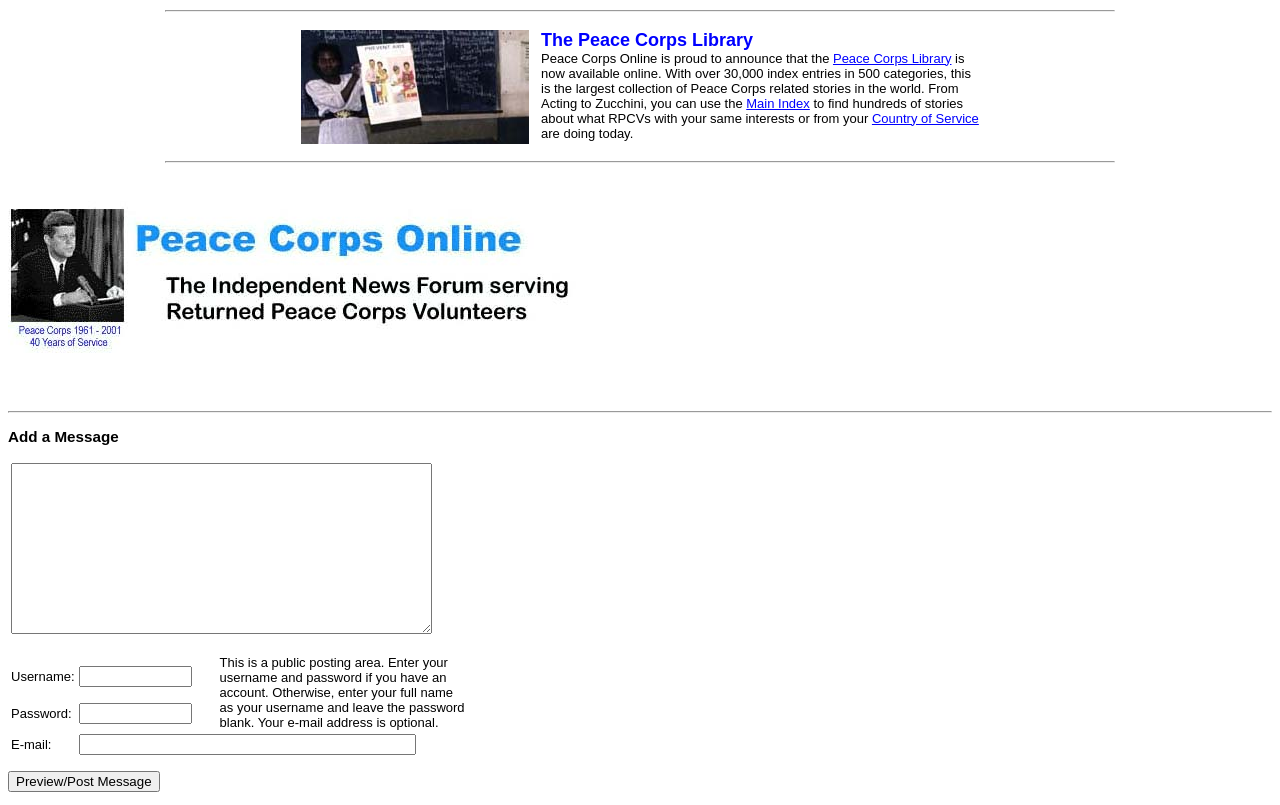Could you locate the bounding box coordinates for the section that should be clicked to accomplish this task: "Enter your password".

[0.061, 0.873, 0.15, 0.899]